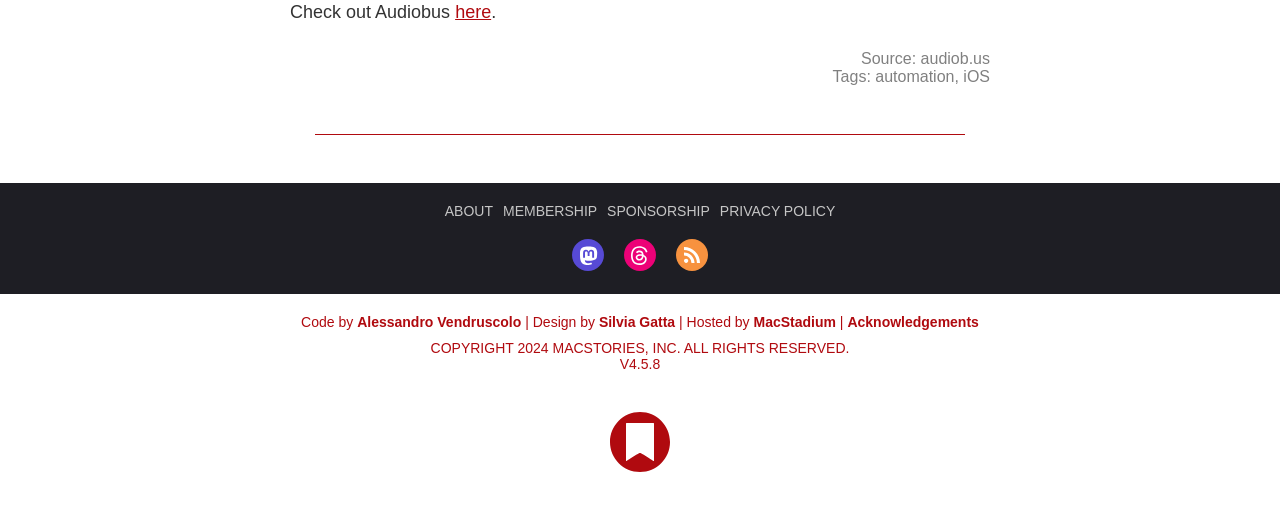Determine the bounding box coordinates of the region that needs to be clicked to achieve the task: "Check out Audiobus".

[0.227, 0.004, 0.356, 0.043]